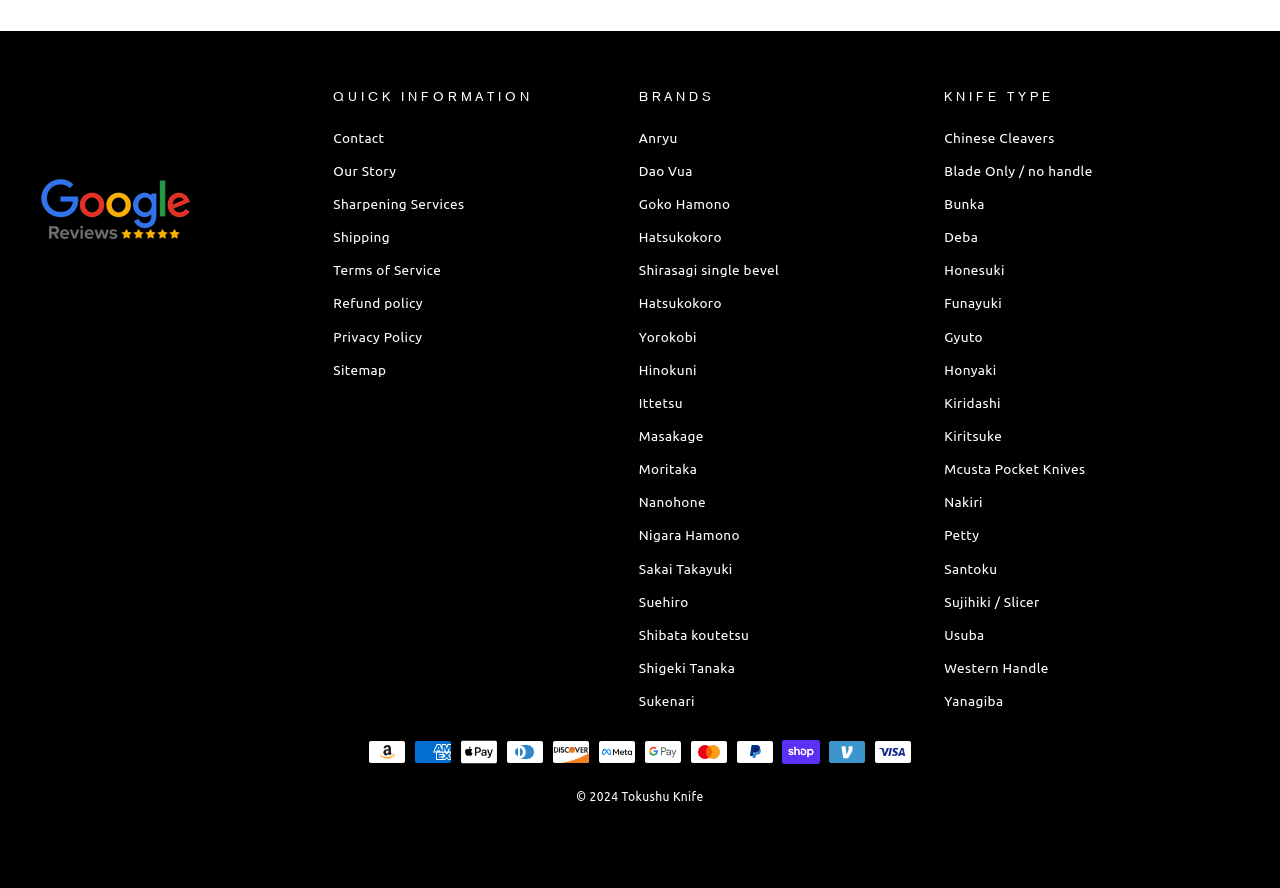Locate the bounding box coordinates of the area where you should click to accomplish the instruction: "Click on the 'Tokushu Knife: Buy Japanese Knives and Custom Wa Handles Online' link".

[0.031, 0.102, 0.243, 0.197]